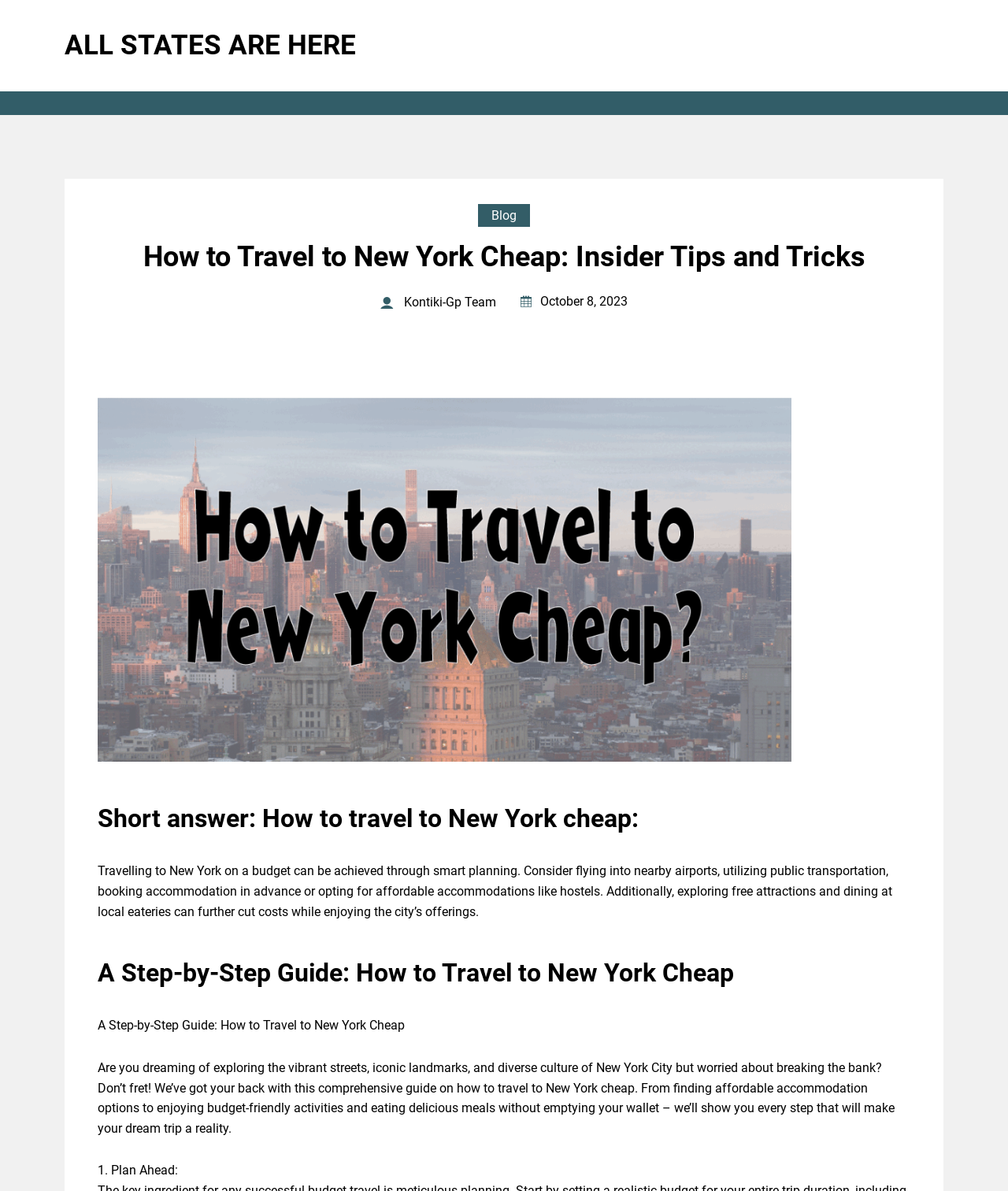Please locate and retrieve the main header text of the webpage.

How to Travel to New York Cheap: Insider Tips and Tricks